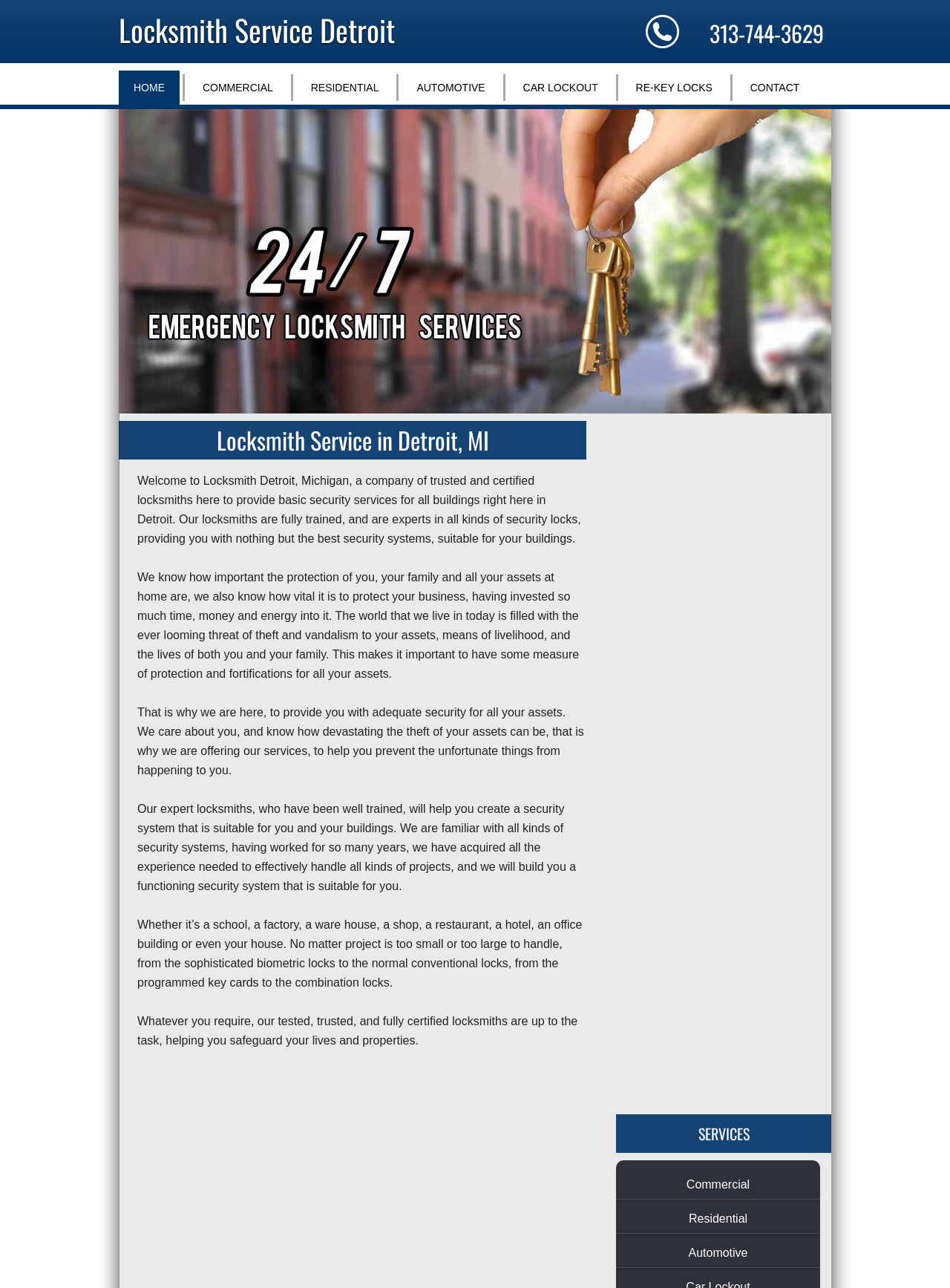Locate the bounding box coordinates of the clickable element to fulfill the following instruction: "Learn more about 'CAR LOCKOUT' services". Provide the coordinates as four float numbers between 0 and 1 in the format [left, top, right, bottom].

[0.535, 0.055, 0.645, 0.081]